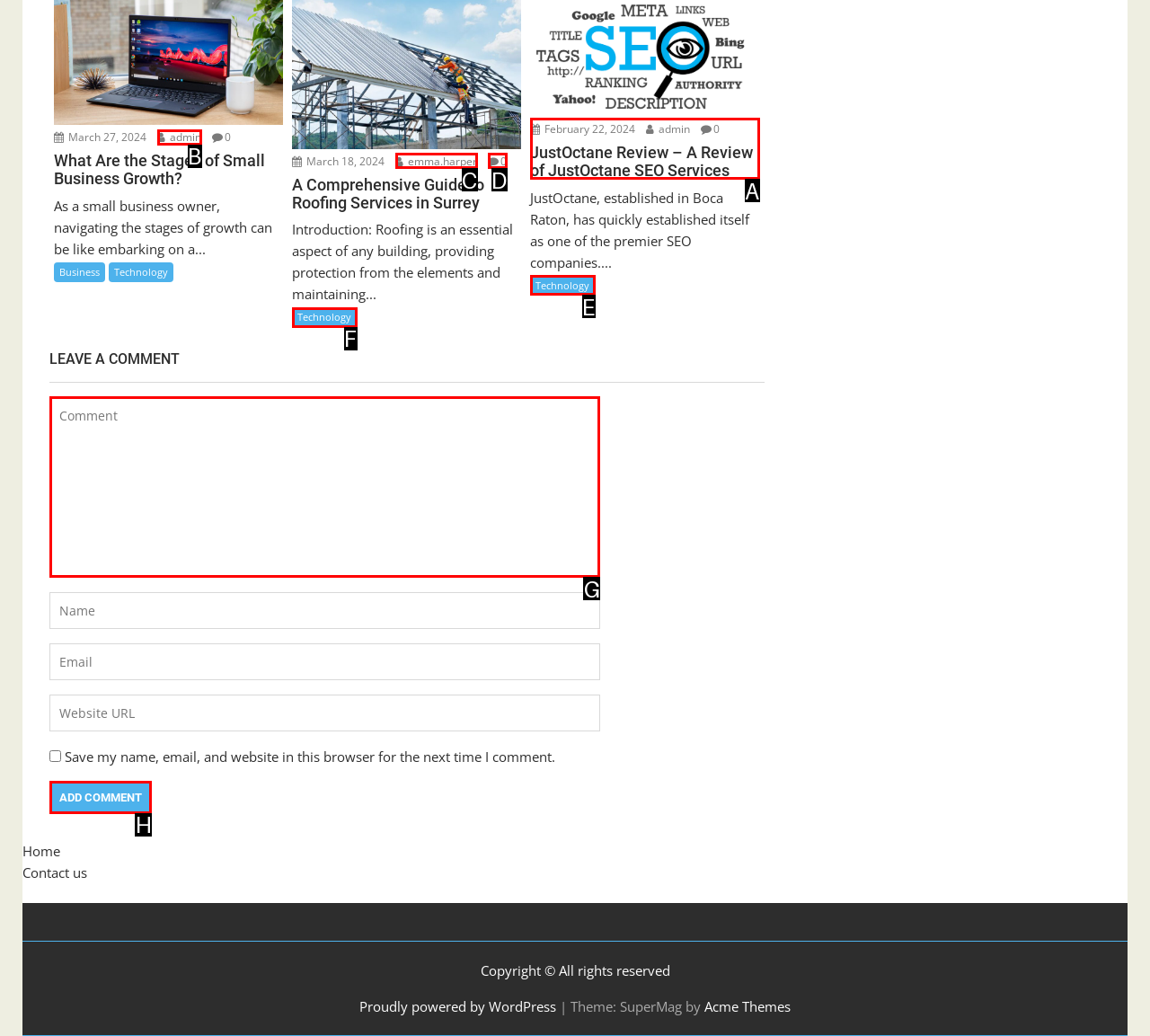Out of the given choices, which letter corresponds to the UI element required to Click on the 'Add Comment' button? Answer with the letter.

H